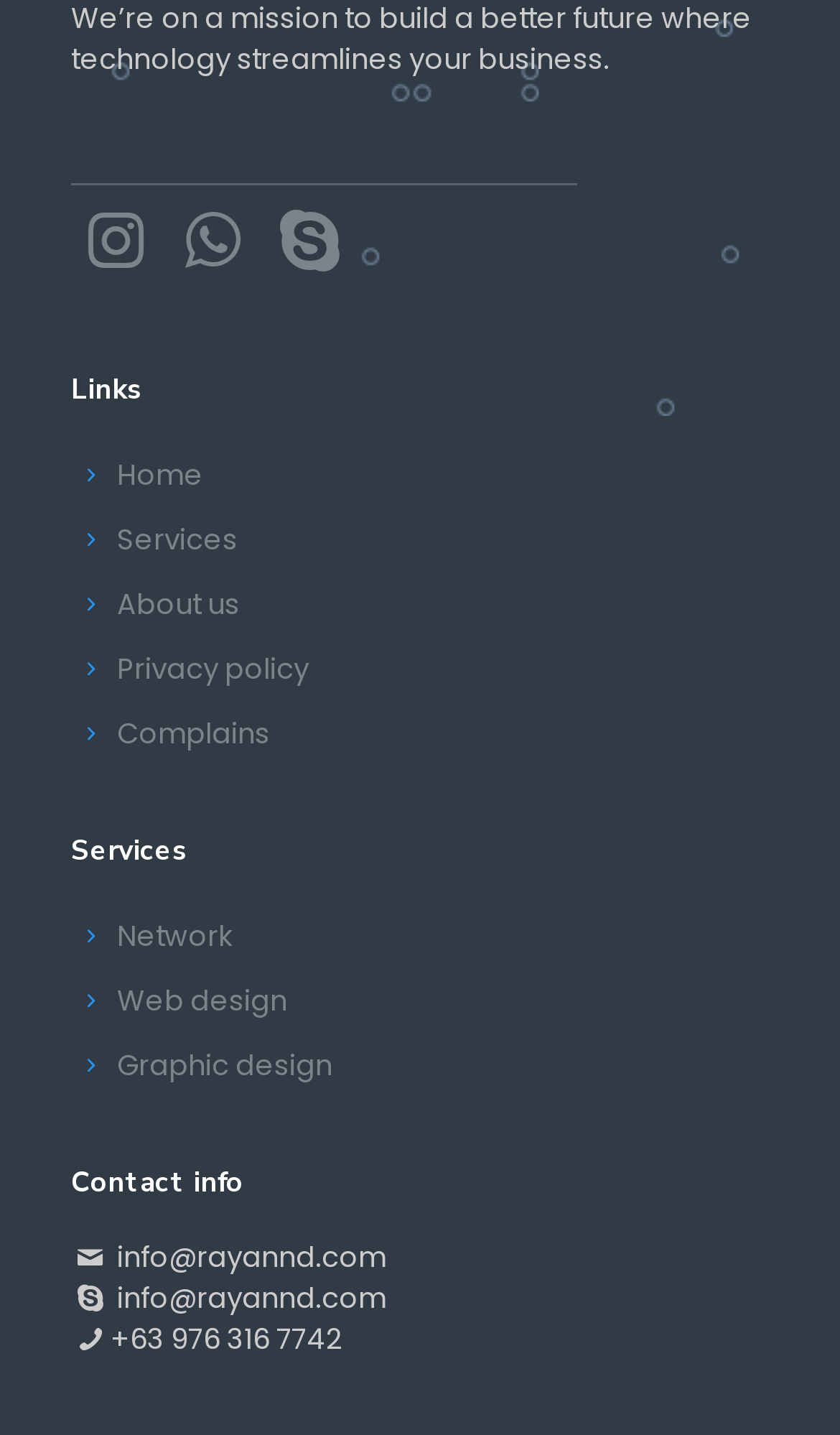Provide a one-word or short-phrase answer to the question:
What is the second link in the 'Links' section?

Services